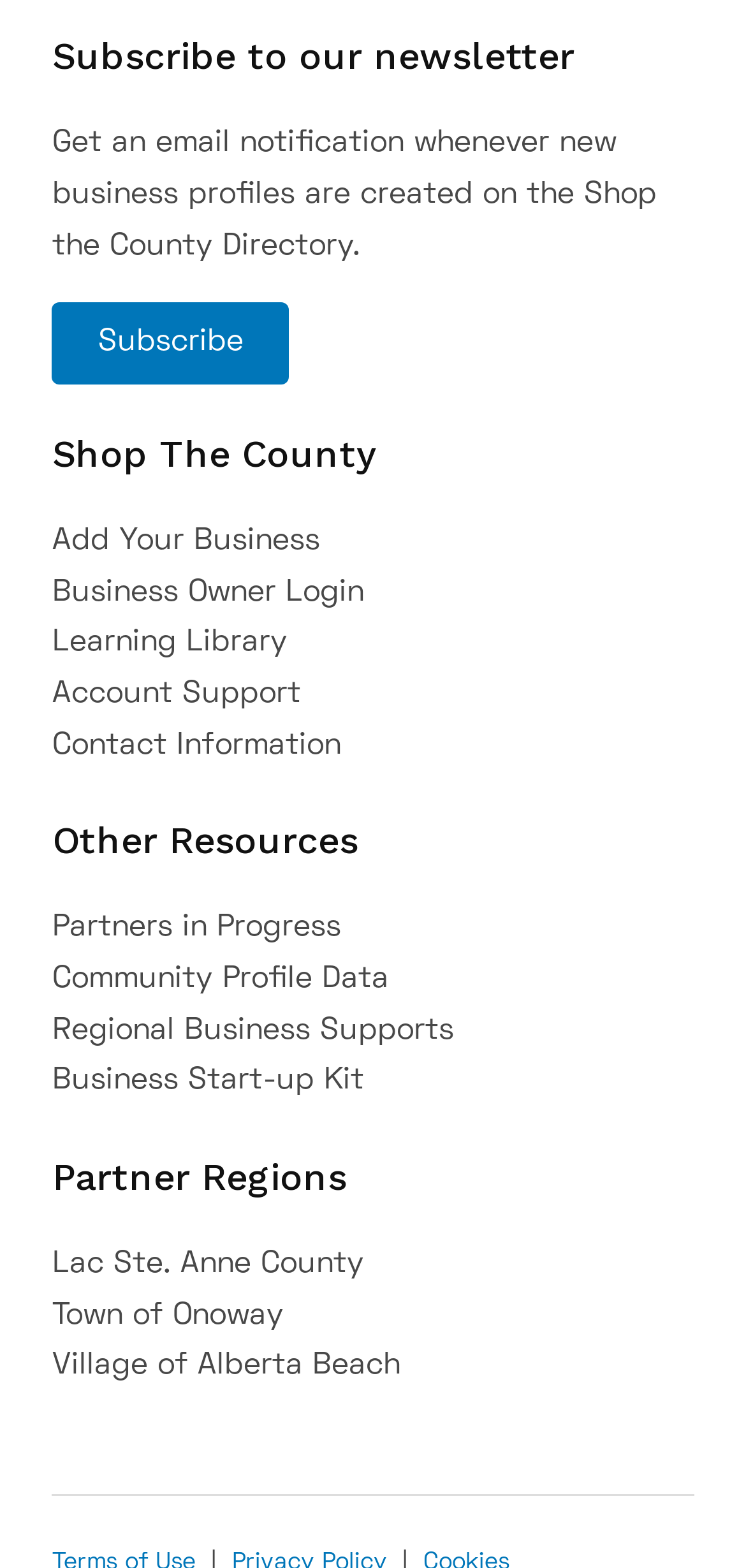Please specify the bounding box coordinates of the clickable region to carry out the following instruction: "Add your business". The coordinates should be four float numbers between 0 and 1, in the format [left, top, right, bottom].

[0.07, 0.337, 0.429, 0.354]